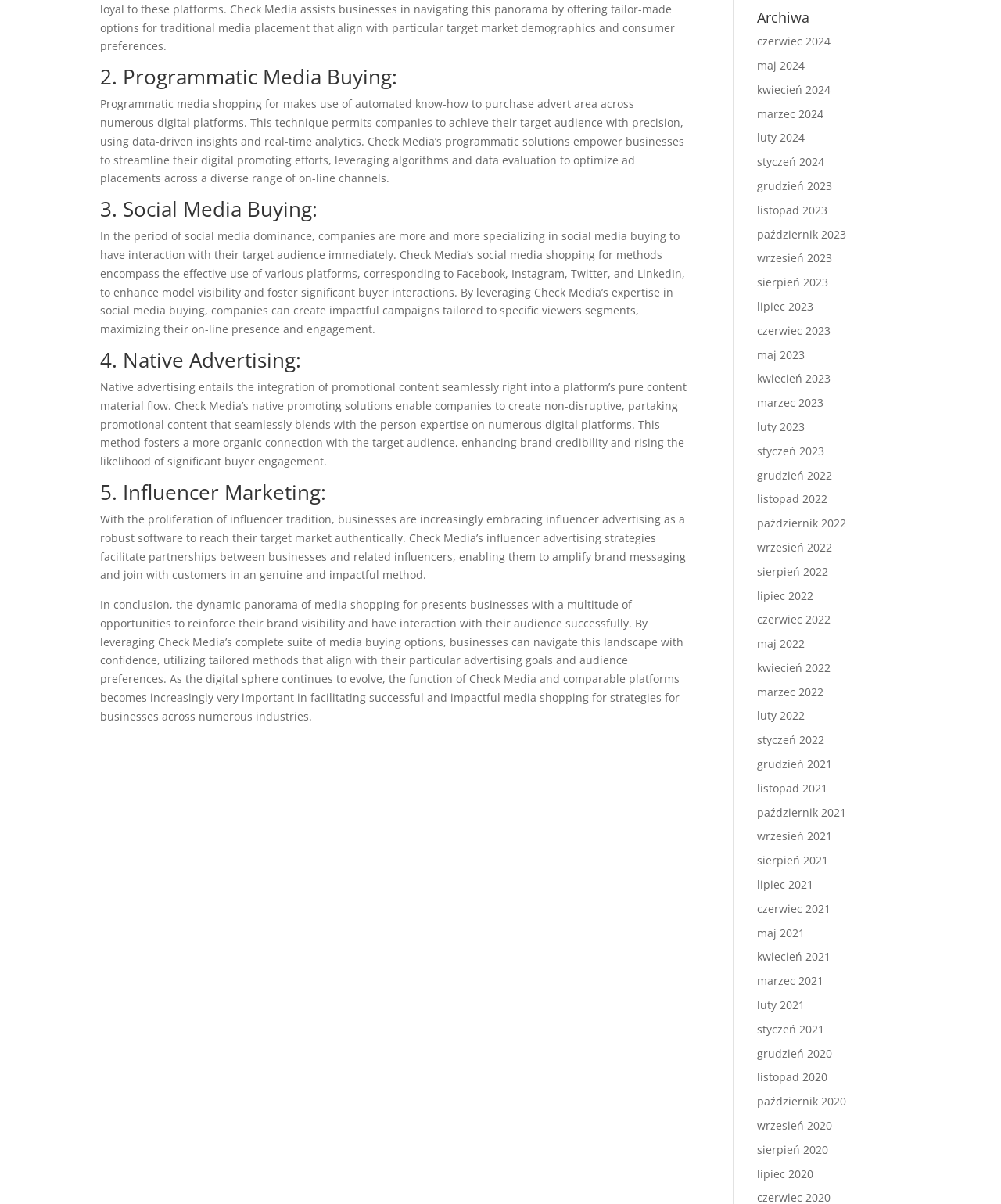Find the bounding box of the UI element described as: "kwiecień 2023". The bounding box coordinates should be given as four float values between 0 and 1, i.e., [left, top, right, bottom].

[0.756, 0.308, 0.83, 0.321]